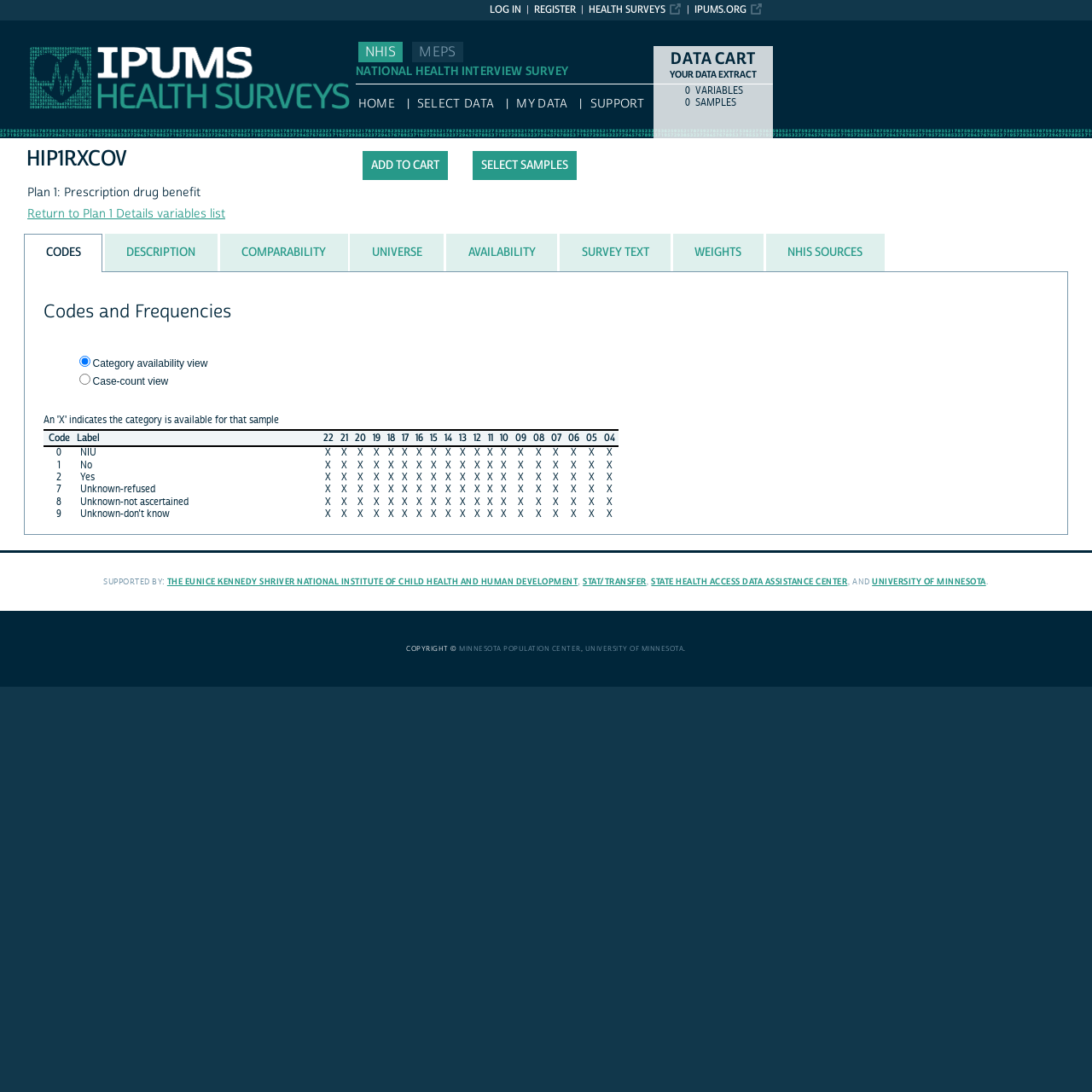Determine the bounding box coordinates of the area to click in order to meet this instruction: "Select the 'DESCRIPTION' tab".

[0.096, 0.214, 0.199, 0.248]